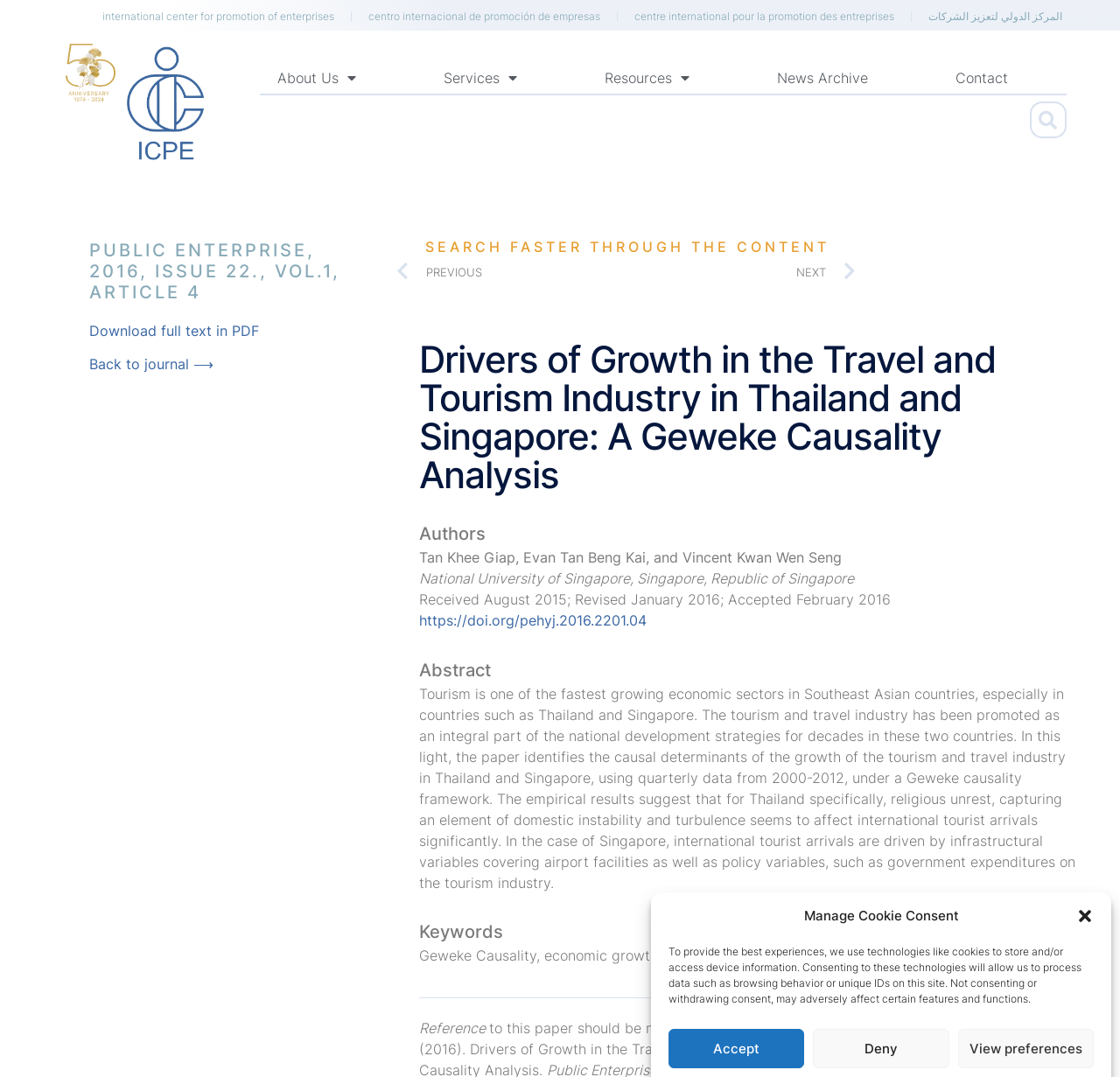What is the topic of the article?
Please provide a comprehensive answer based on the information in the image.

I found the answer by reading the abstract of the article which mentions 'the growth of the tourism and travel industry in Thailand and Singapore'.